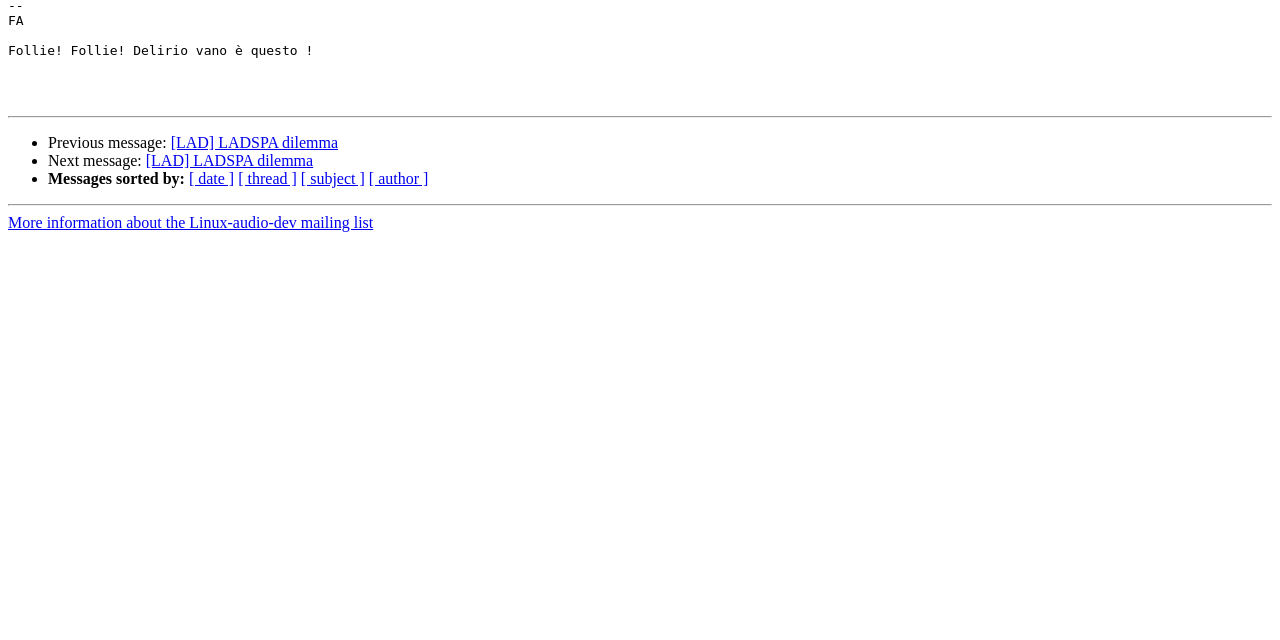Provide the bounding box coordinates of the UI element that matches the description: "[LAD] LADSPA dilemma".

[0.114, 0.238, 0.245, 0.265]